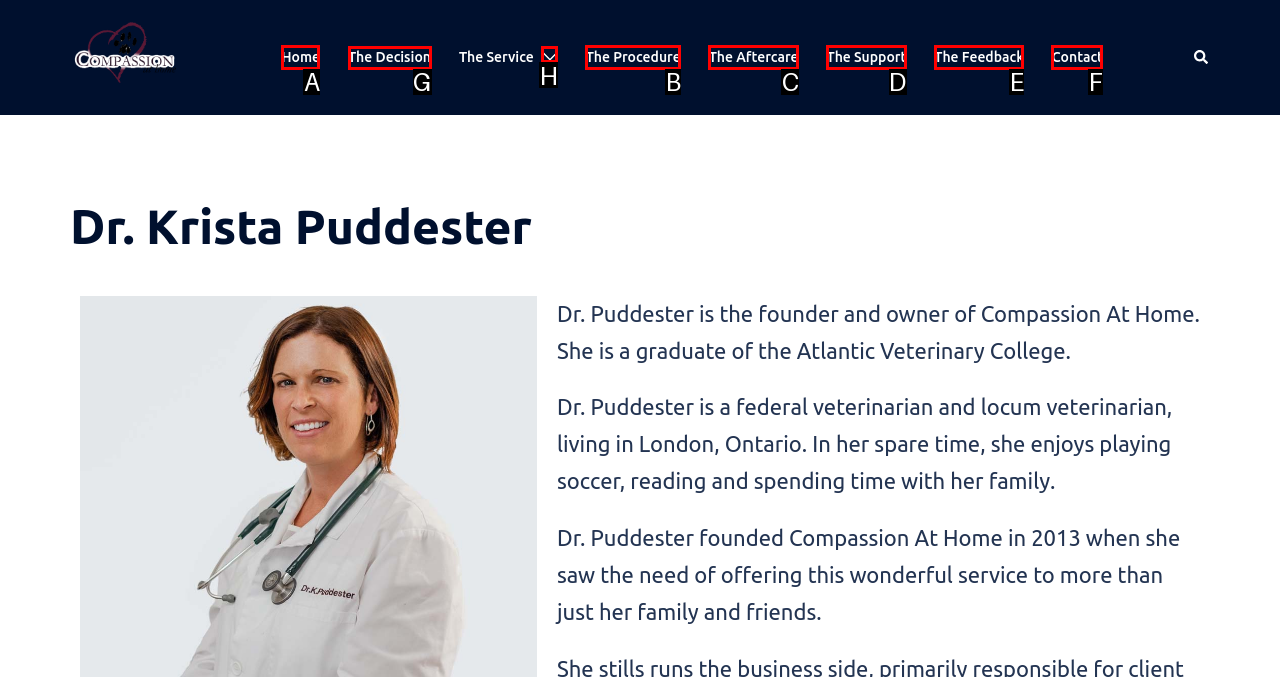For the instruction: read about the decision, which HTML element should be clicked?
Respond with the letter of the appropriate option from the choices given.

G